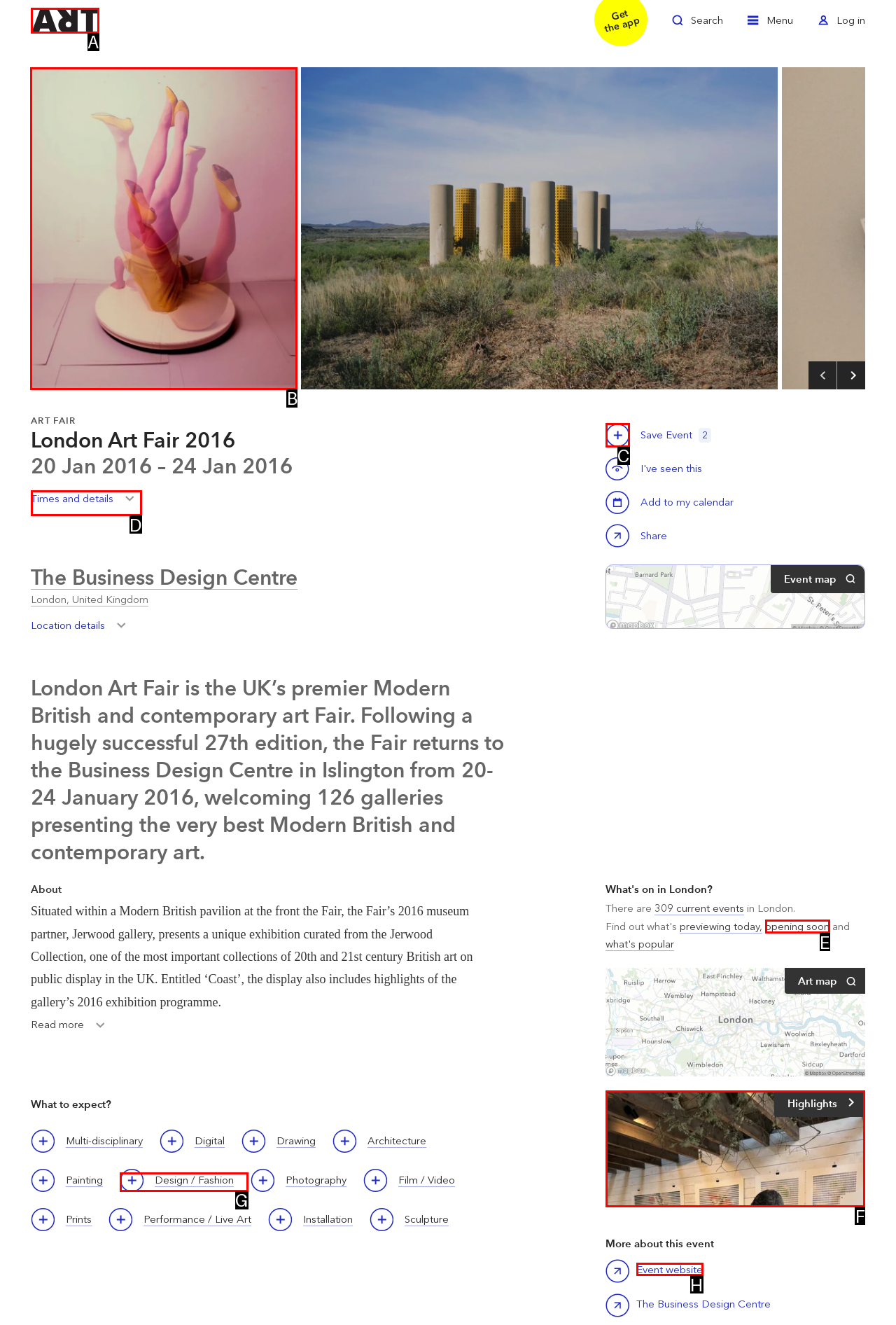Choose the HTML element that should be clicked to accomplish the task: Zoom in the image. Answer with the letter of the chosen option.

B